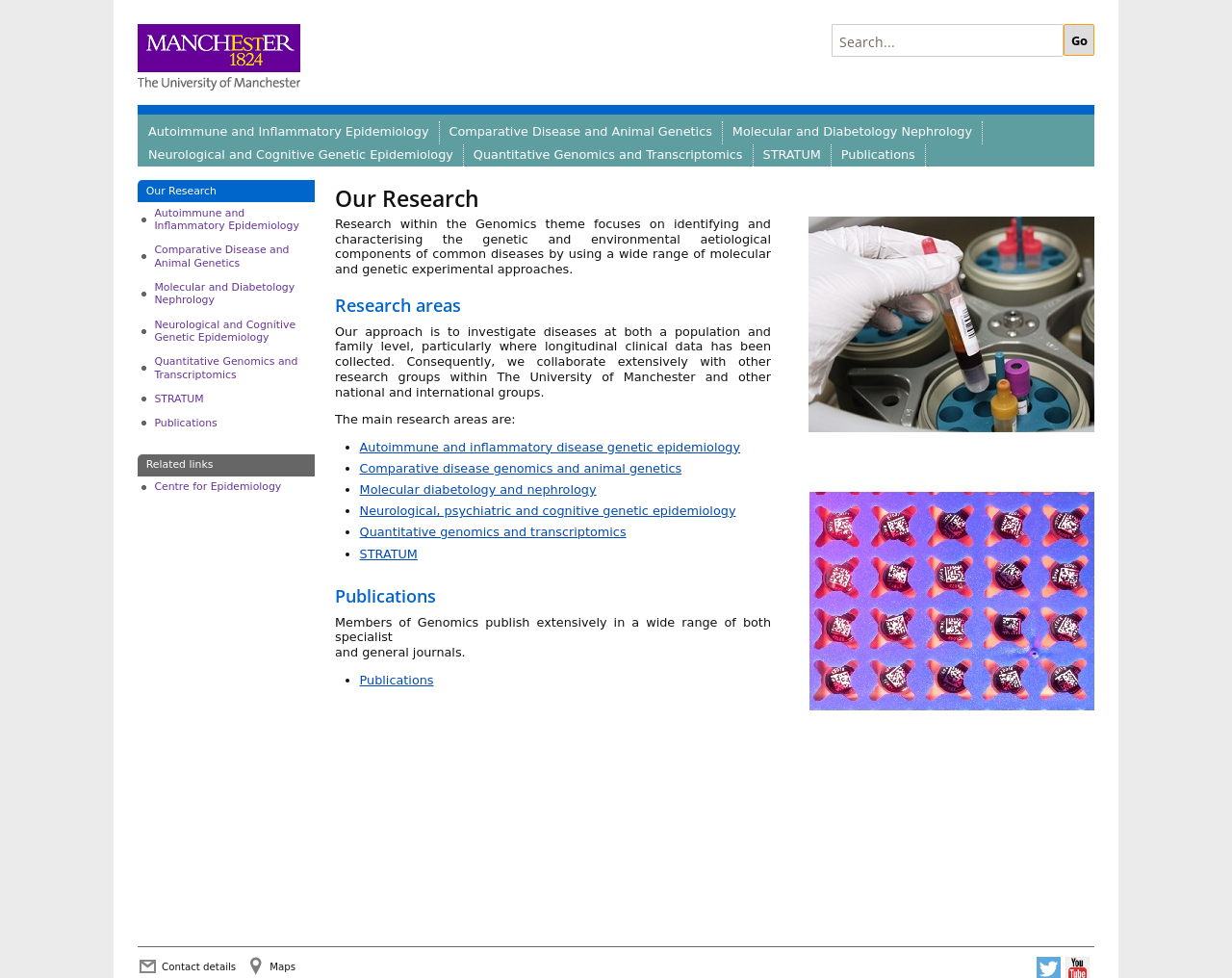Select the bounding box coordinates of the element I need to click to carry out the following instruction: "Explore Centre for Epidemiology".

[0.112, 0.487, 0.255, 0.509]